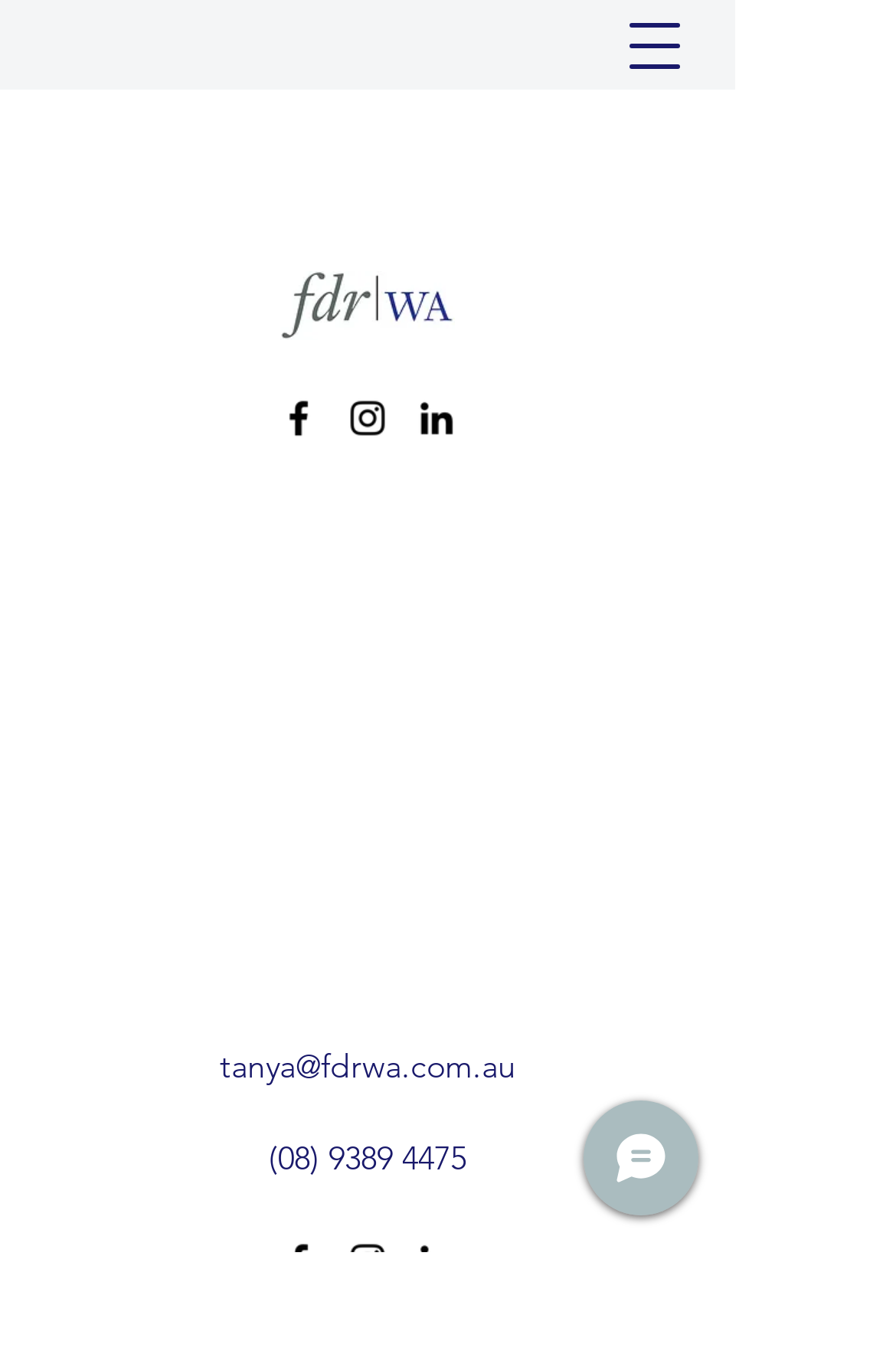What is the phone number?
Look at the image and respond with a one-word or short phrase answer.

(08) 9389 4475